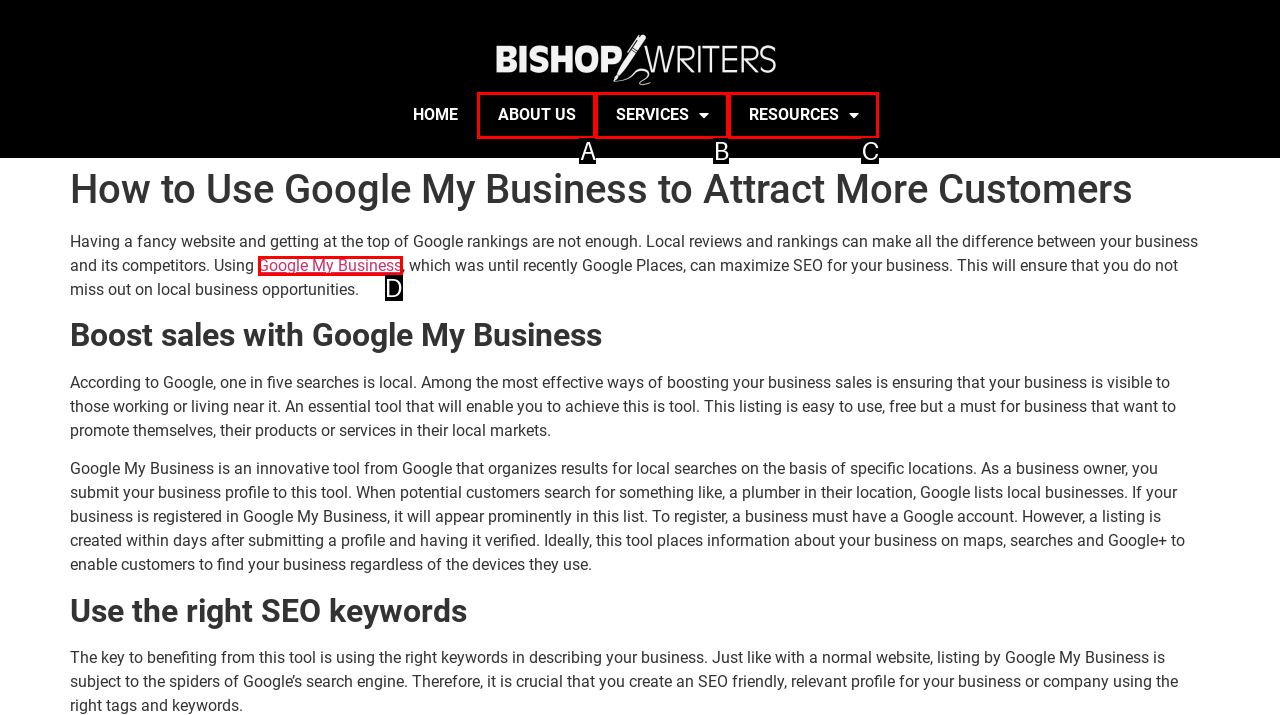Determine the HTML element that best aligns with the description: About Us
Answer with the appropriate letter from the listed options.

A